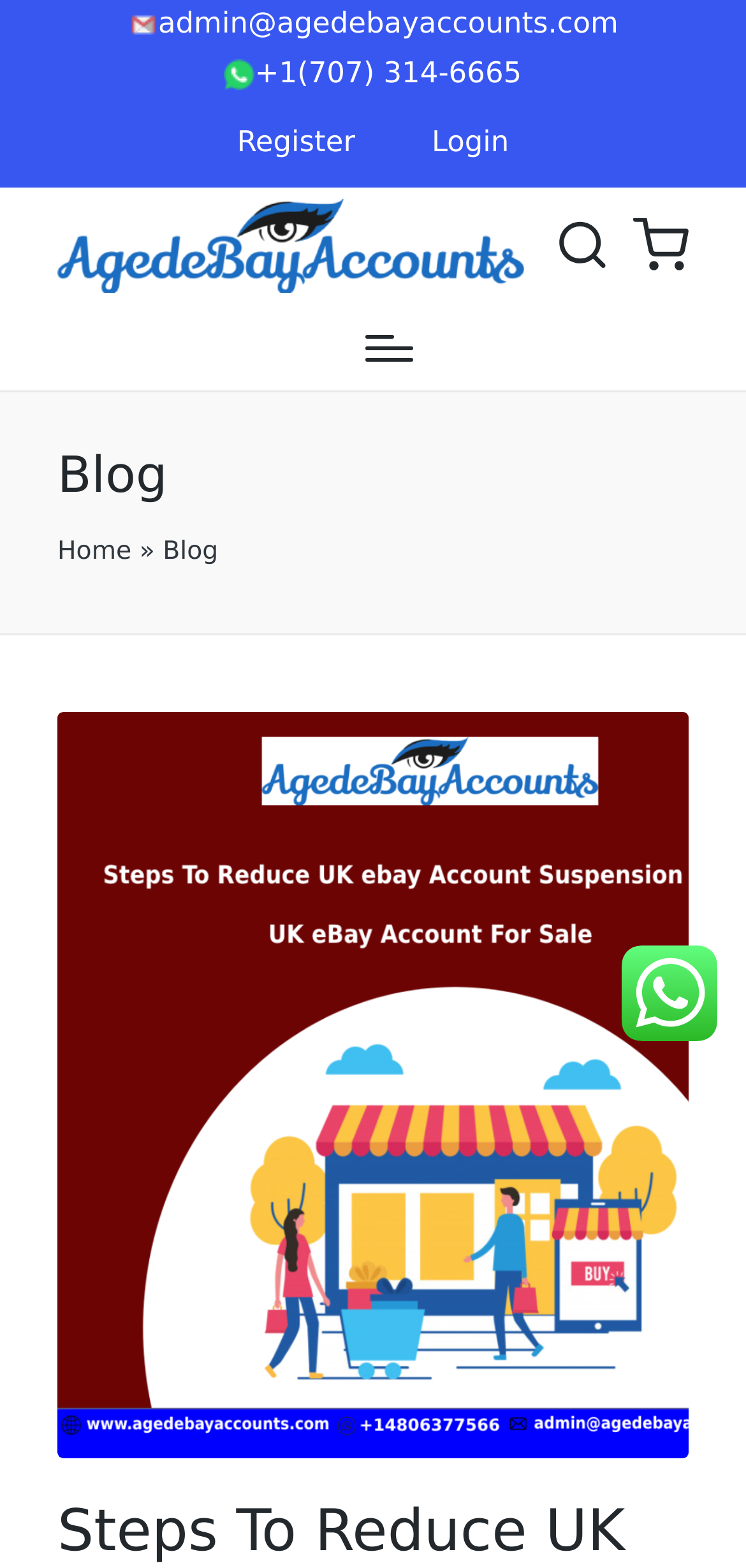Find and indicate the bounding box coordinates of the region you should select to follow the given instruction: "go to home page".

[0.077, 0.34, 0.176, 0.368]